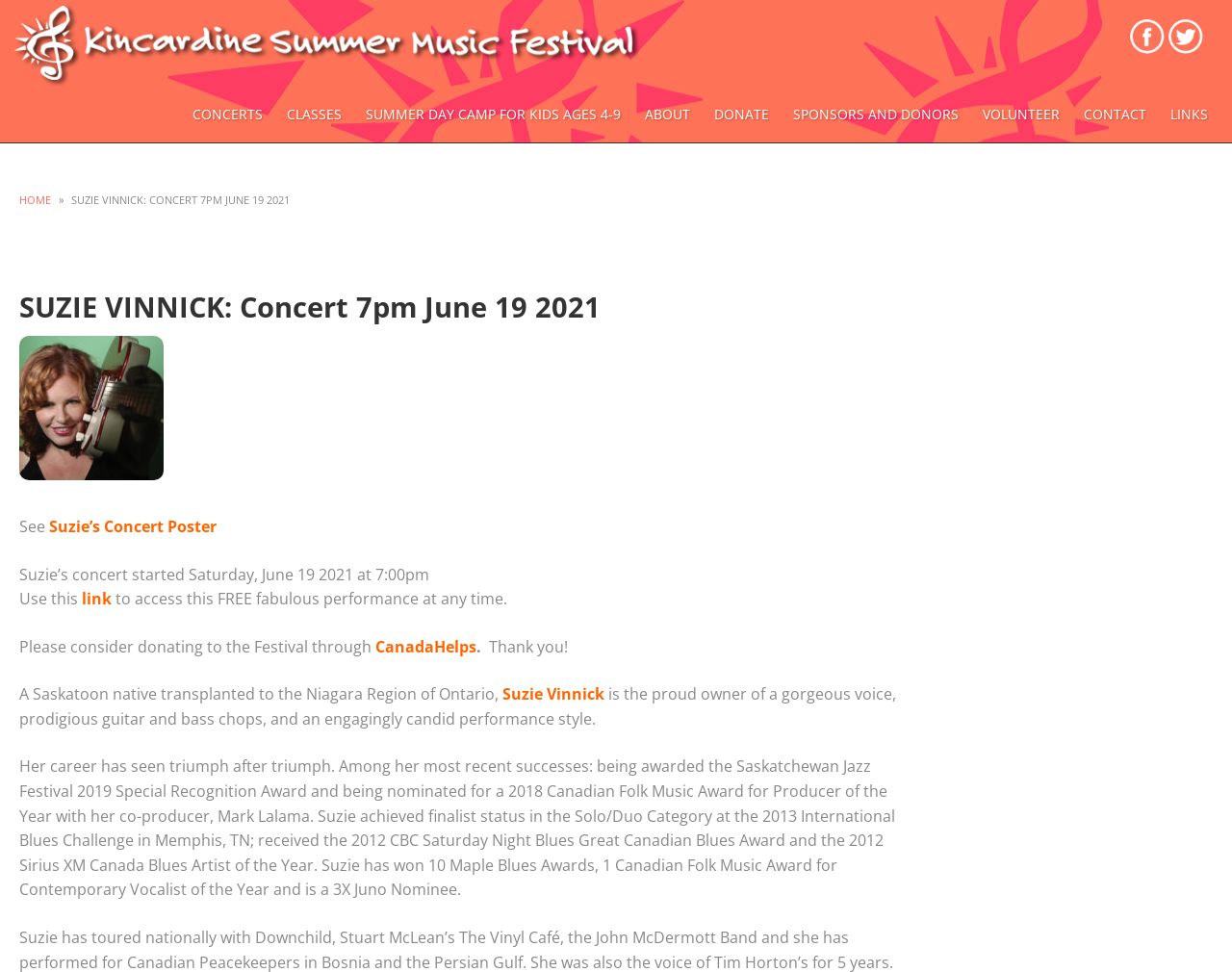Using the element description provided, determine the bounding box coordinates in the format (top-left x, top-left y, bottom-right x, bottom-right y). Ensure that all values are floating point numbers between 0 and 1. Element description: About

[0.516, 0.089, 0.568, 0.146]